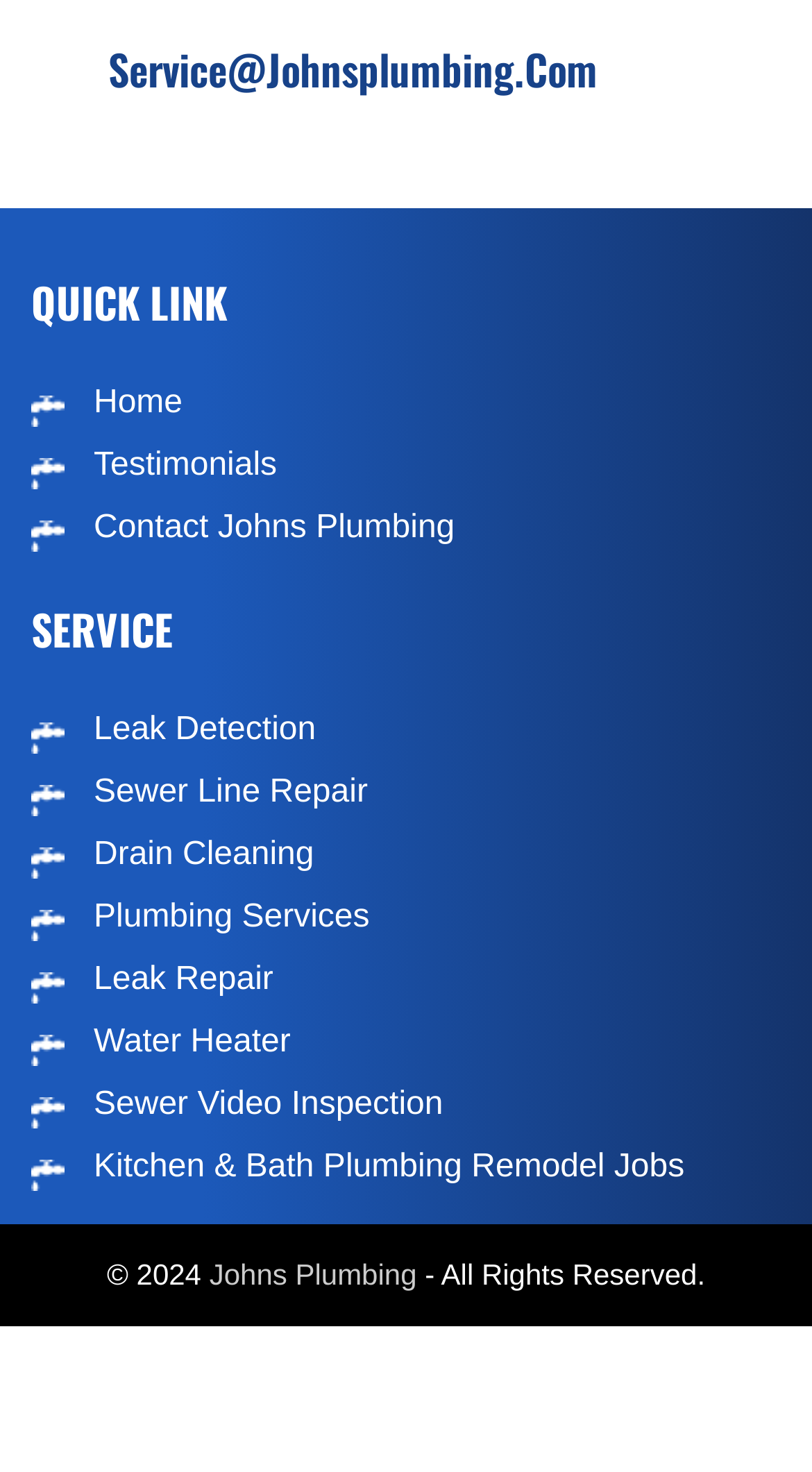Determine the bounding box coordinates for the area that needs to be clicked to fulfill this task: "Contact Johns Plumbing". The coordinates must be given as four float numbers between 0 and 1, i.e., [left, top, right, bottom].

[0.038, 0.346, 0.56, 0.37]